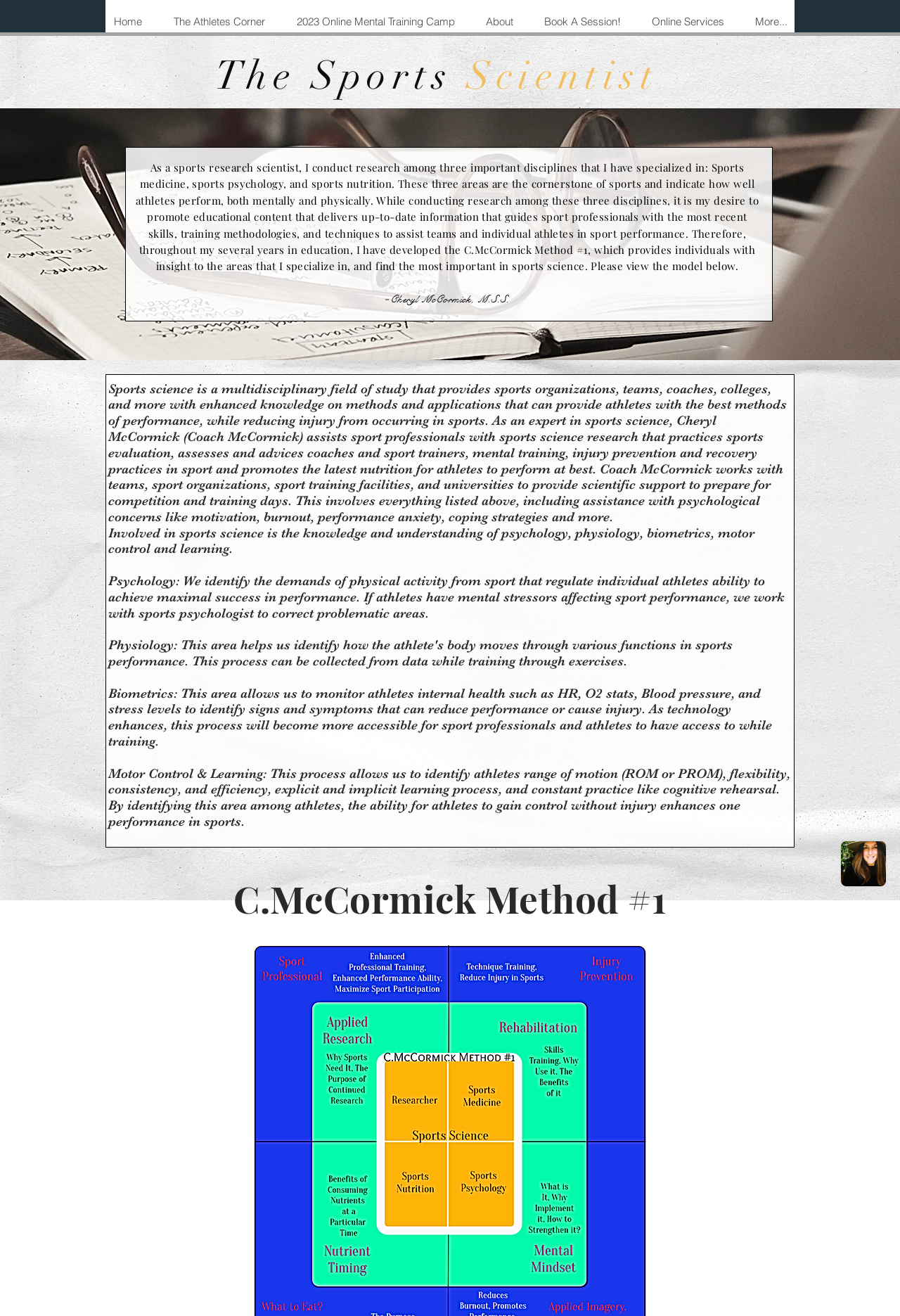Utilize the details in the image to give a detailed response to the question: What is the purpose of biometrics in sports science?

I found the answer by reading the heading element with the content 'Biometrics: This area allows us to monitor athletes internal health such as HR, O2 stats, Blood pressure, and stress levels to identify signs and symptoms that can reduce performance or cause injury.' which is located at [0.12, 0.521, 0.878, 0.57]. This text explains the purpose of biometrics in sports science.